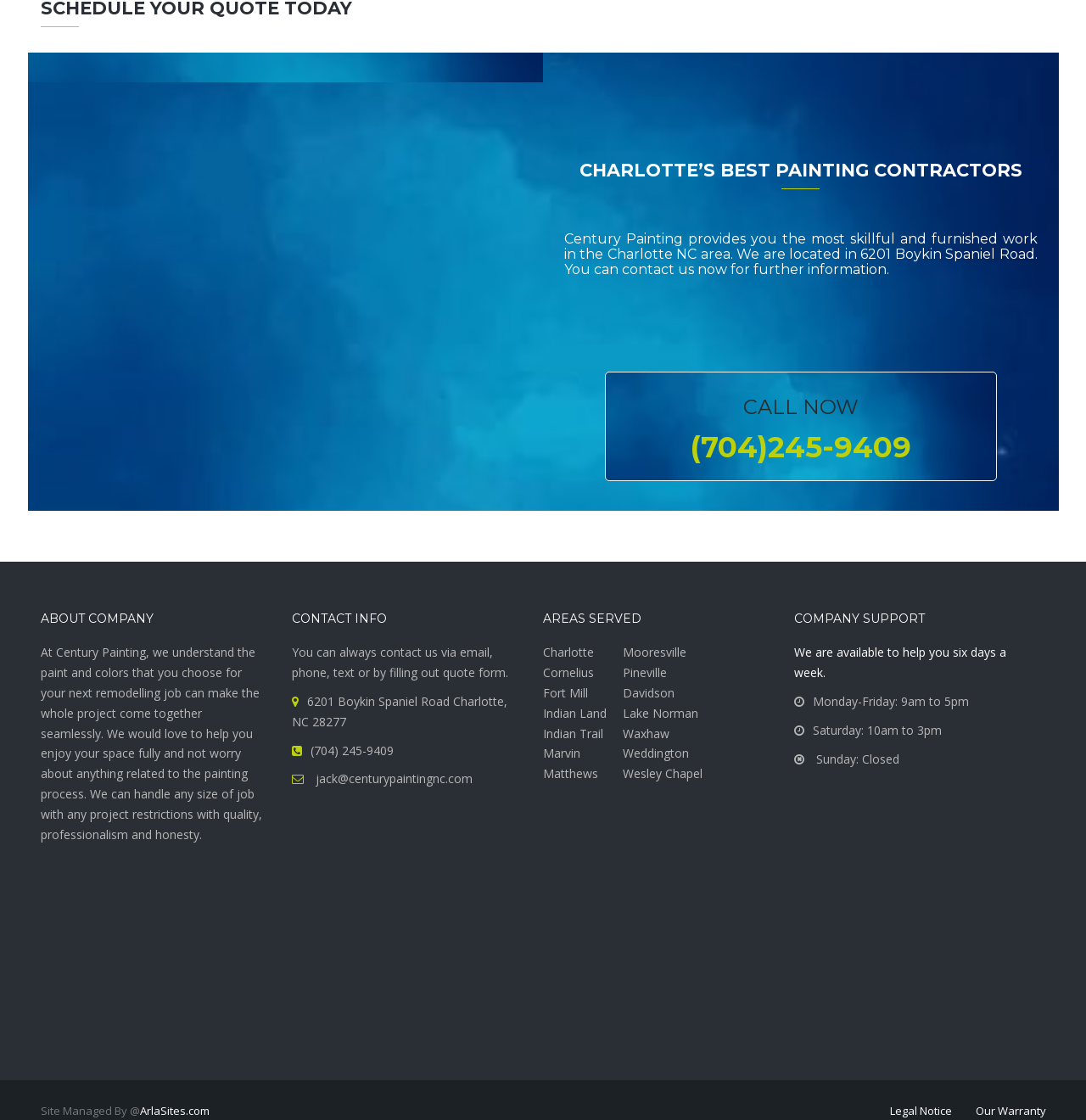What is the company's email address?
Kindly answer the question with as much detail as you can.

I found the company's email address by looking at the link 'jack@centurypaintingnc.com' in the 'CONTACT INFO' section of the webpage.